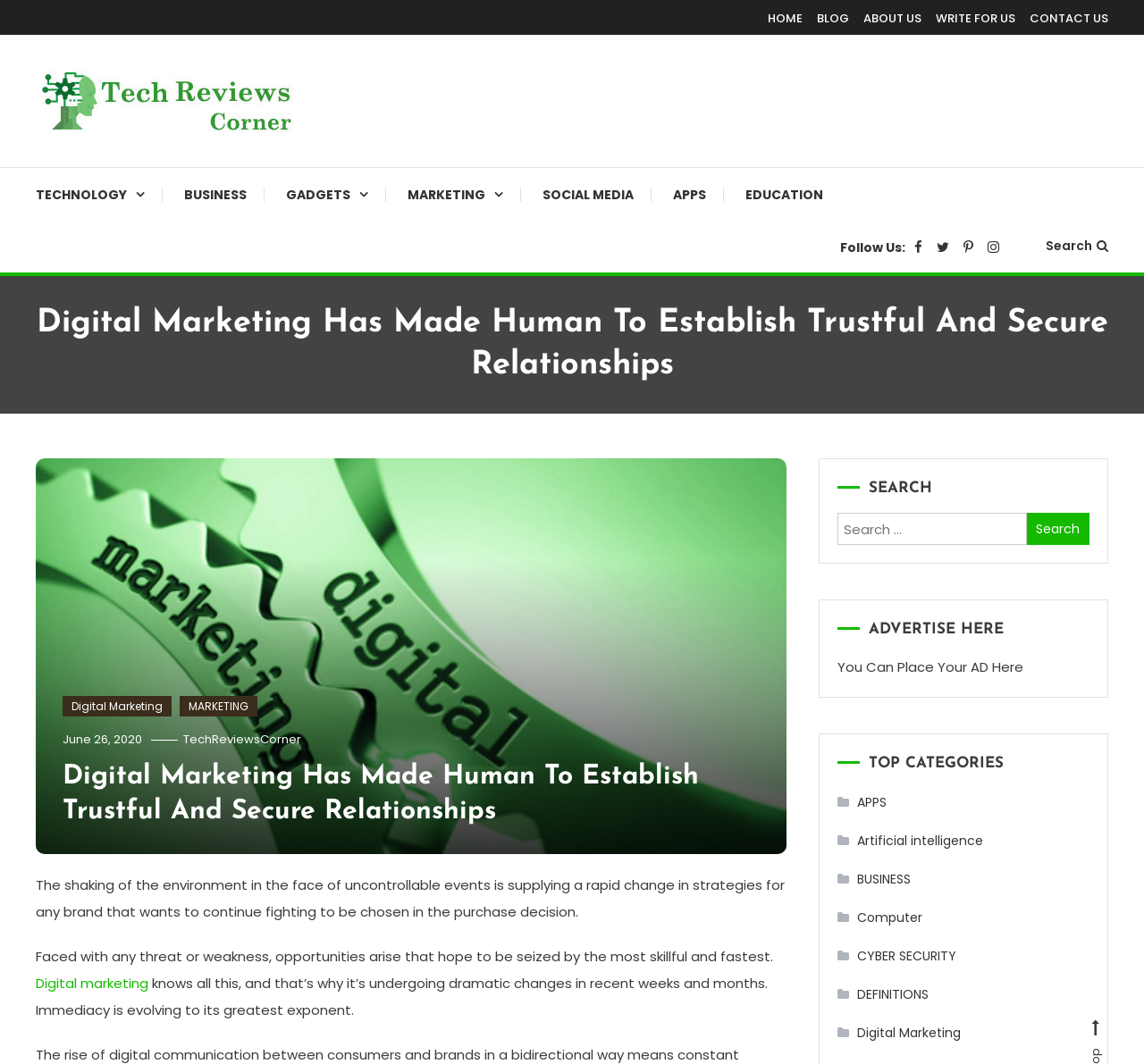Elaborate on the information and visuals displayed on the webpage.

The webpage is about digital marketing and its recent changes. At the top, there is a navigation menu with links to "HOME", "BLOG", "ABOUT US", "WRITE FOR US", and "CONTACT US". Below this menu, there is a logo "TechReviewsCorner" with an image and a link to the same name. Next to the logo, there is a text "Corner For All Technology News & Updates". 

On the left side, there are several links categorized by icons, including "TECHNOLOGY", "BUSINESS", "GADGETS", "MARKETING", "SOCIAL MEDIA", "APPS", and "EDUCATION". Below these links, there is a "Follow Us" section with social media links.

The main content of the webpage is an article titled "Digital Marketing Has Made Human To Establish Trustful And Secure Relationships". The article has a heading, an image, and several paragraphs of text. The text discusses how digital marketing is undergoing dramatic changes in recent weeks and months due to uncontrollable events, and how brands need to adapt to these changes to stay competitive.

On the right side, there are several sections, including a search bar, an "ADVERTISE HERE" section, and a "TOP CATEGORIES" section with links to various categories such as "APPS", "Artificial intelligence", "BUSINESS", and more.